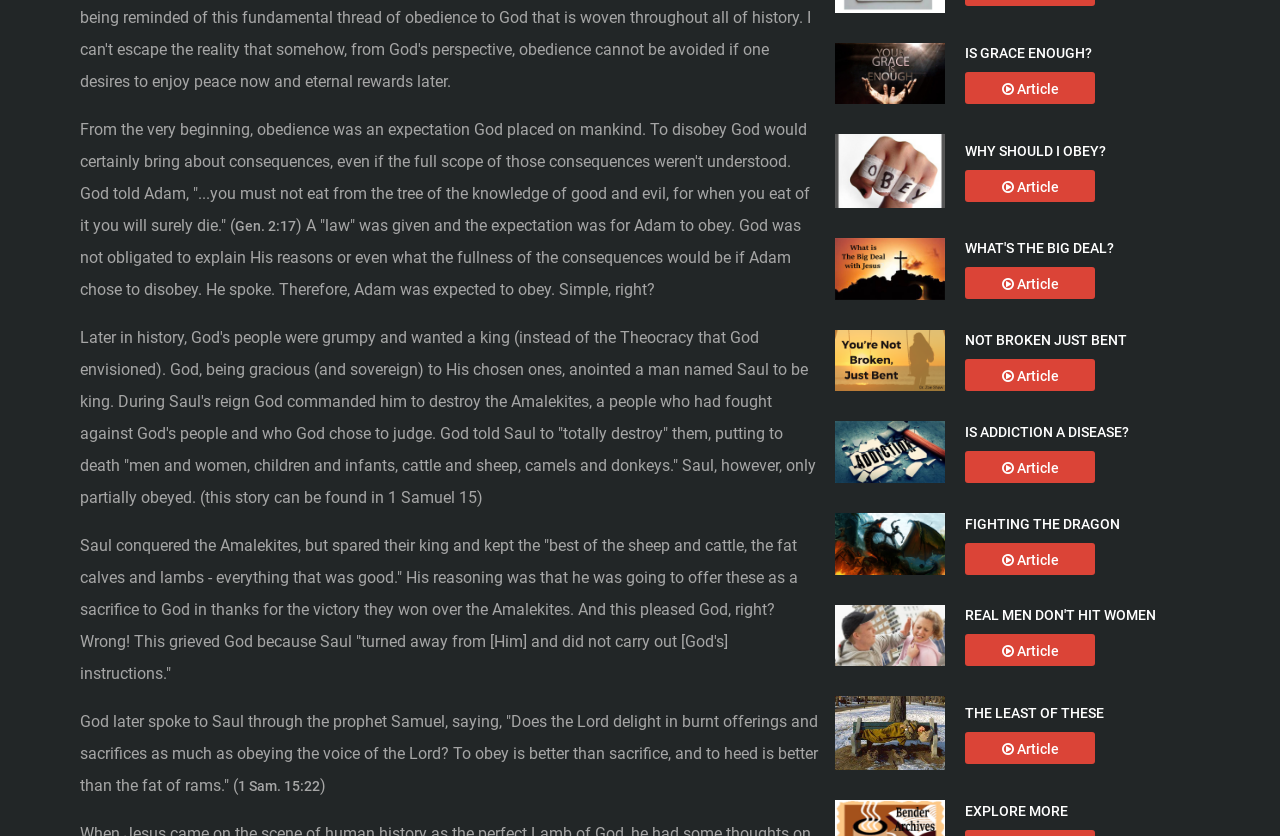What is the theme of the article 'THE LEAST OF THESE'?
Please give a detailed and elaborate answer to the question.

The article 'THE LEAST OF THESE' is mentioned in the webpage, but its content is not provided. Therefore, it is not possible to determine the theme of the article based on the given information.